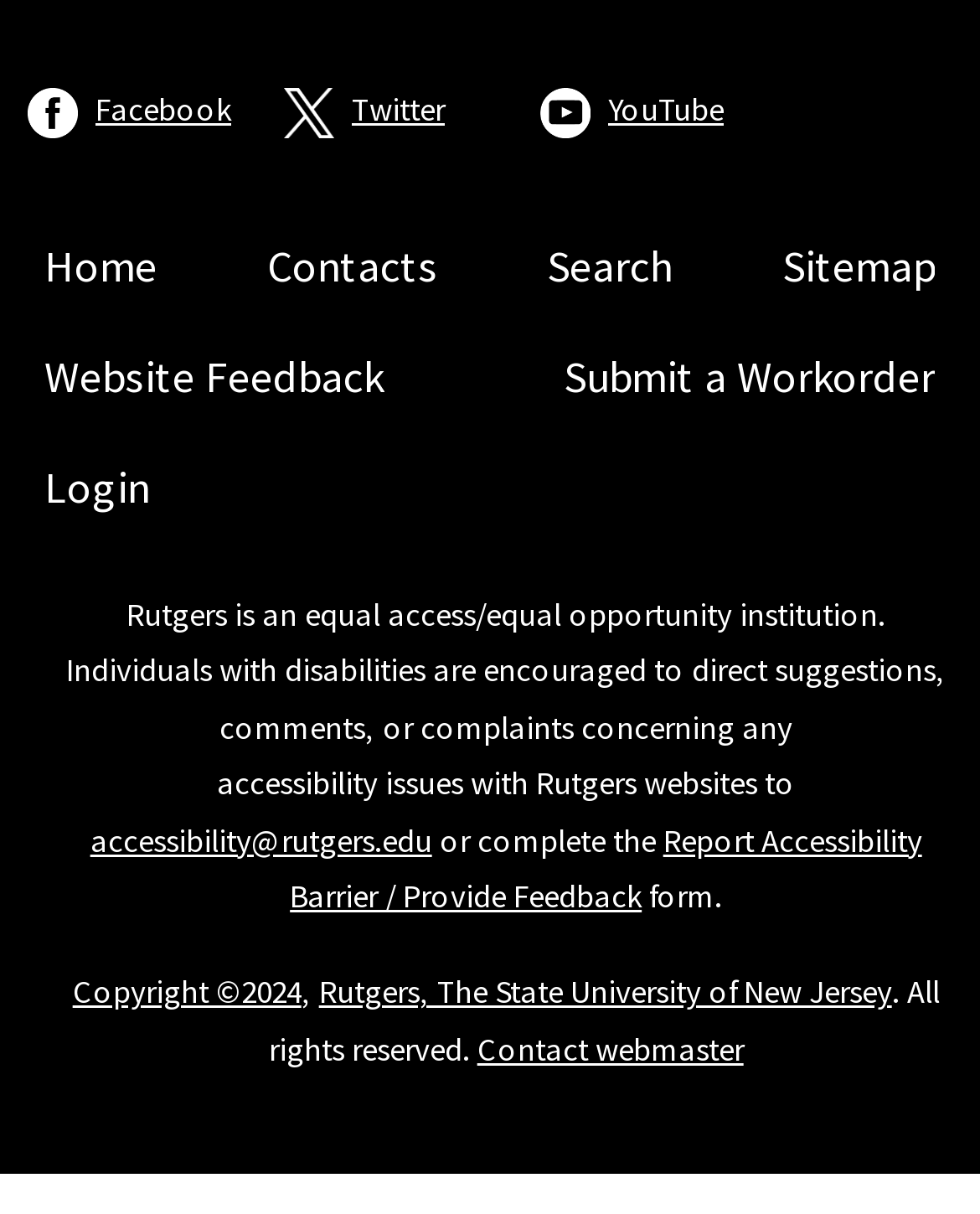Pinpoint the bounding box coordinates for the area that should be clicked to perform the following instruction: "check Salem".

None